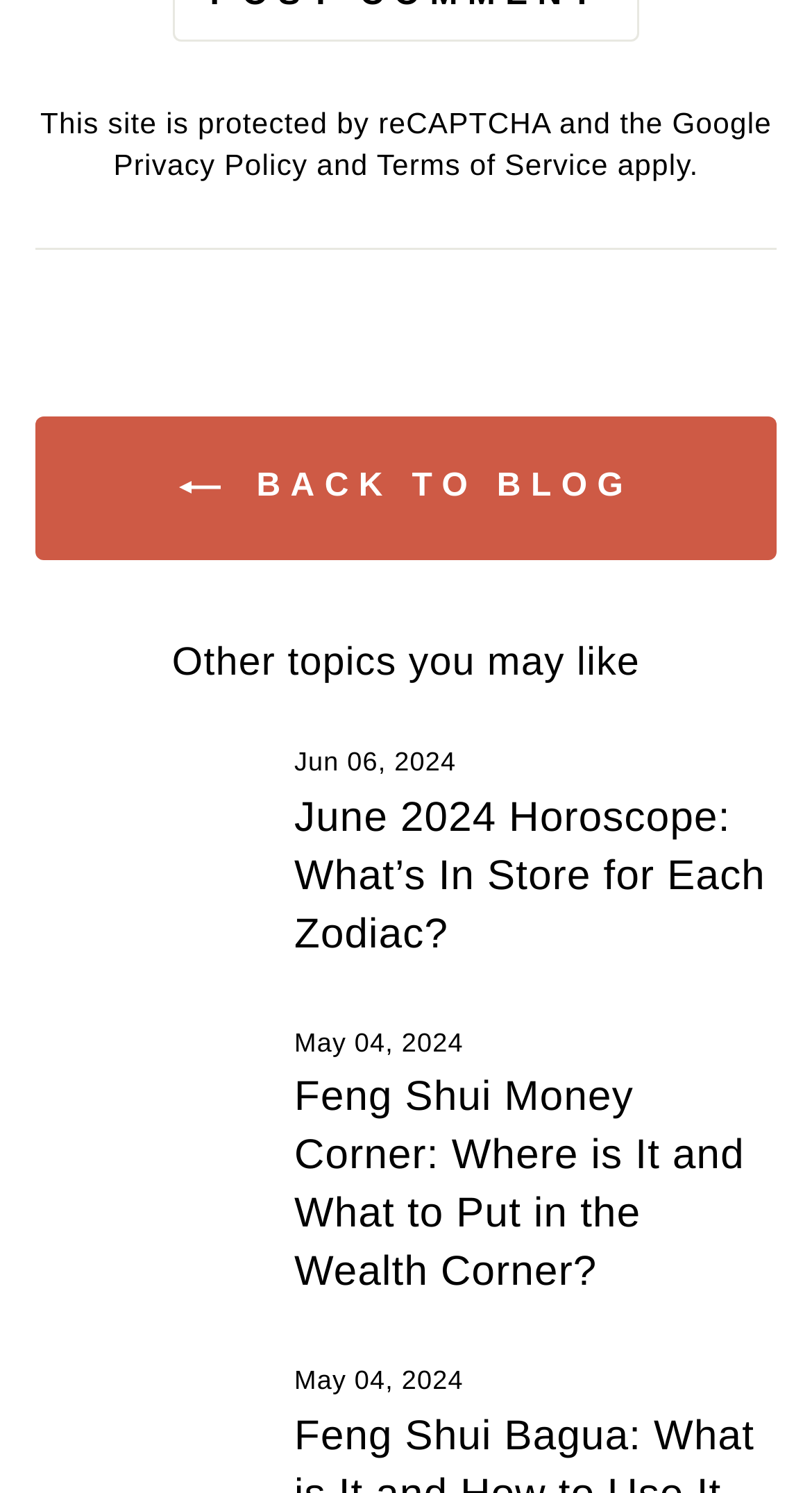How many articles are listed on this webpage?
Please provide a single word or phrase based on the screenshot.

3